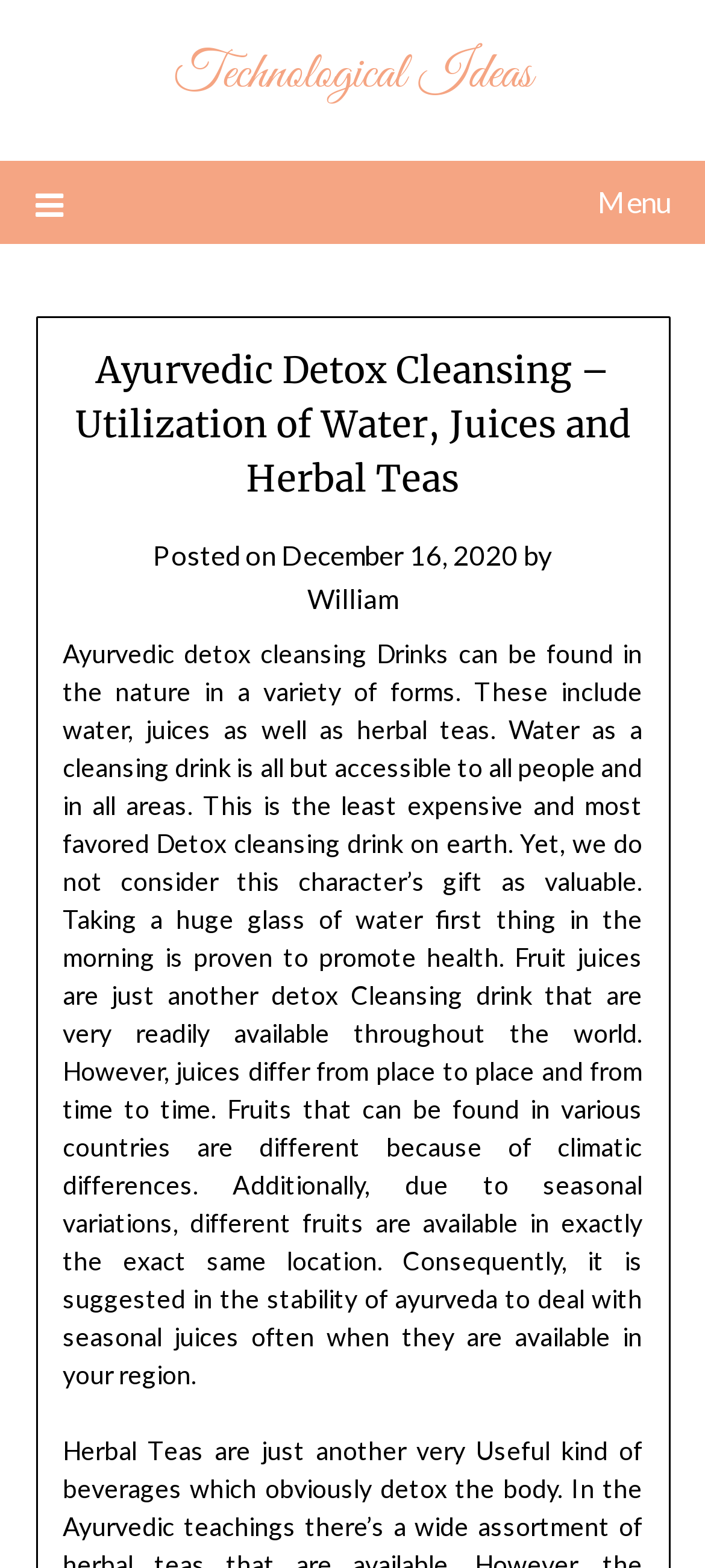Please answer the following question using a single word or phrase: 
What is the benefit of taking a huge glass of water in the morning?

Promotes health